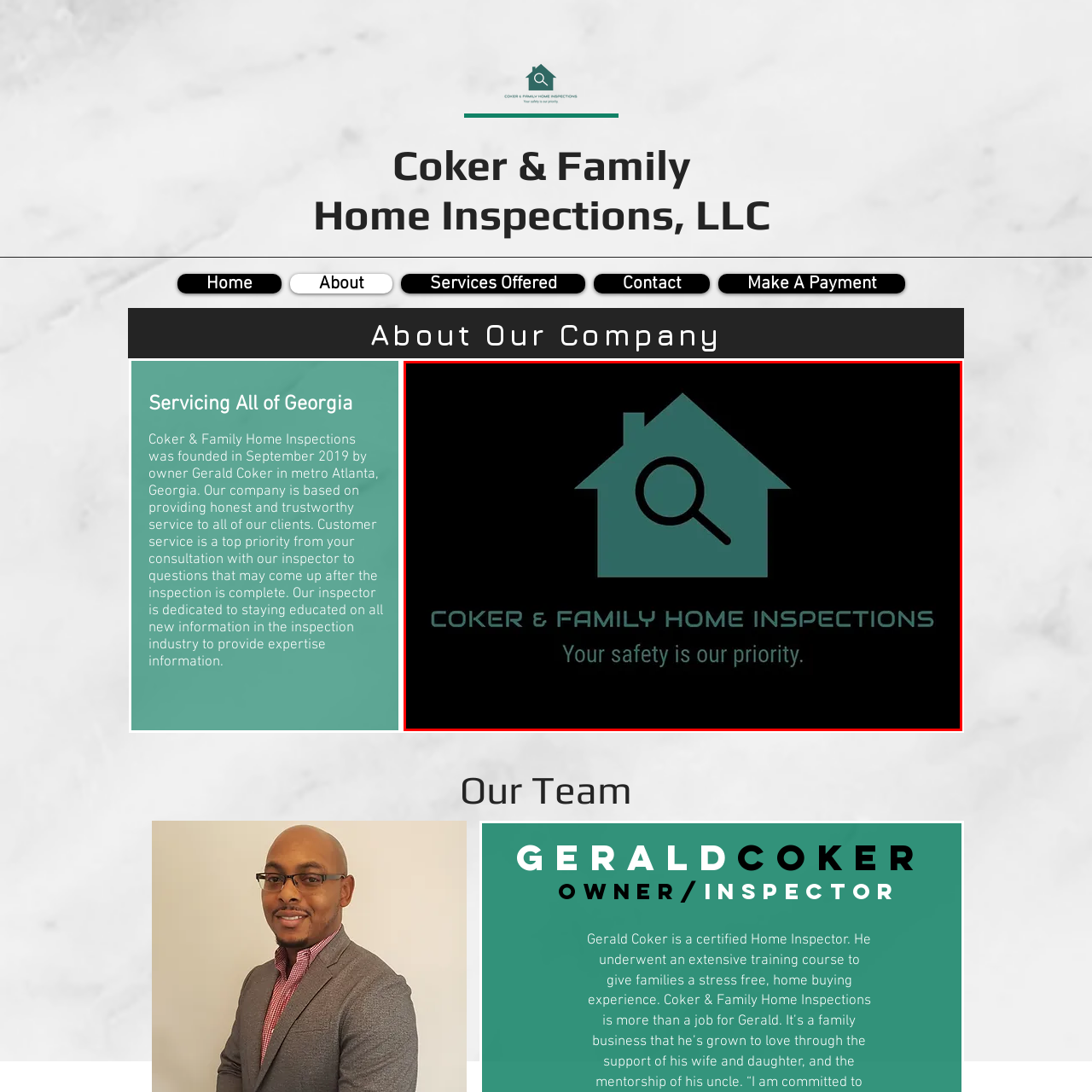What is the tone conveyed by the color scheme?
Pay attention to the image surrounded by the red bounding box and respond to the question with a detailed answer.

The color scheme of the logo consists of deep, calming hues that suggest trust and security, which aligns perfectly with the values of the inspection industry and the company's commitment to providing safe and reliable home inspection services.